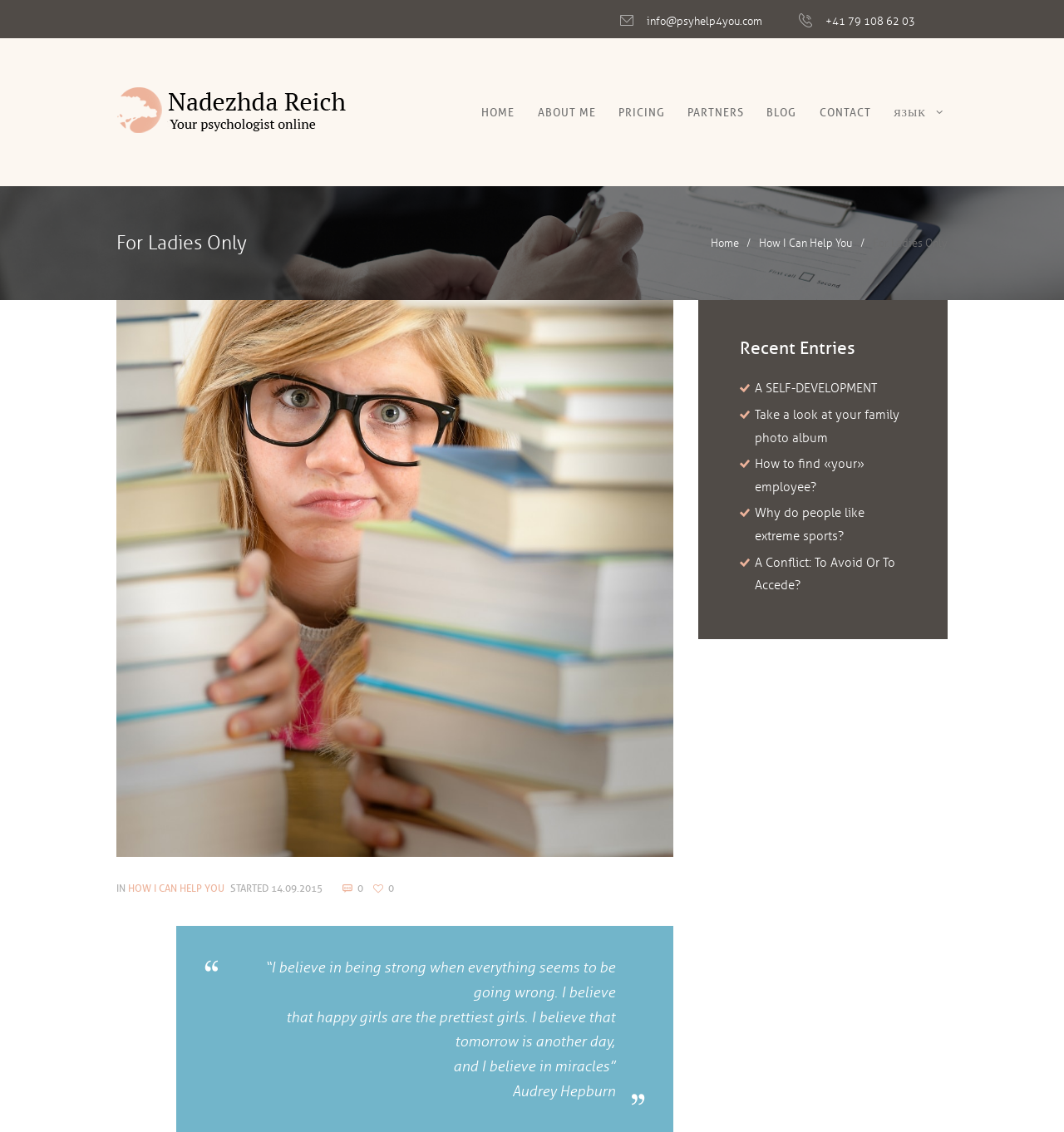Please identify the bounding box coordinates of the element on the webpage that should be clicked to follow this instruction: "Click the logo". The bounding box coordinates should be given as four float numbers between 0 and 1, formatted as [left, top, right, bottom].

[0.109, 0.077, 0.387, 0.126]